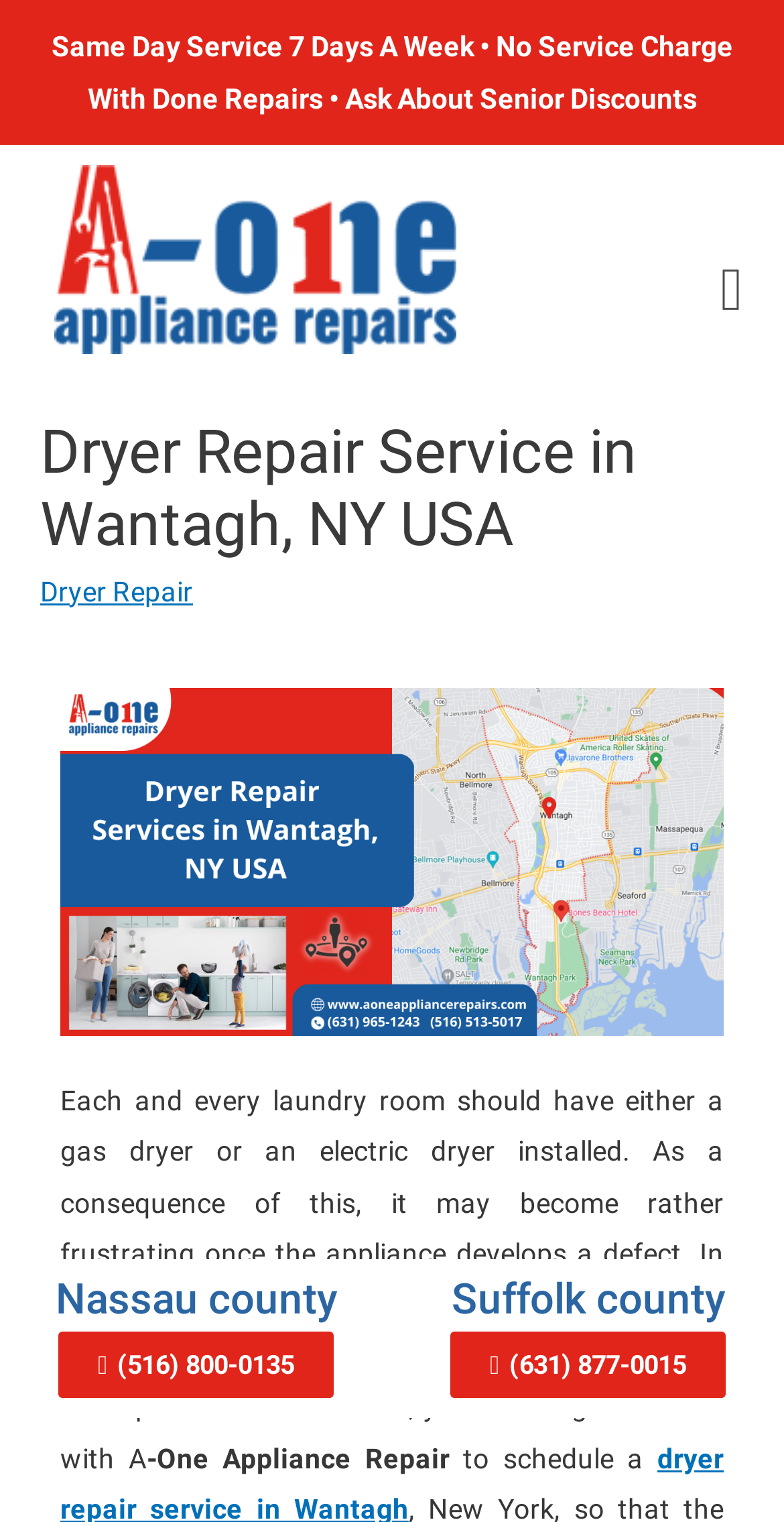What type of appliance does the company repair?
Based on the image, answer the question with as much detail as possible.

I determined the type of appliance by reading the heading 'Dryer Repair Service in Wantagh, NY USA' and the static text 'Each and every laundry room should have either a gas dryer or an electric dryer installed.' which are located near the top of the webpage, indicating that the company repairs dryers.